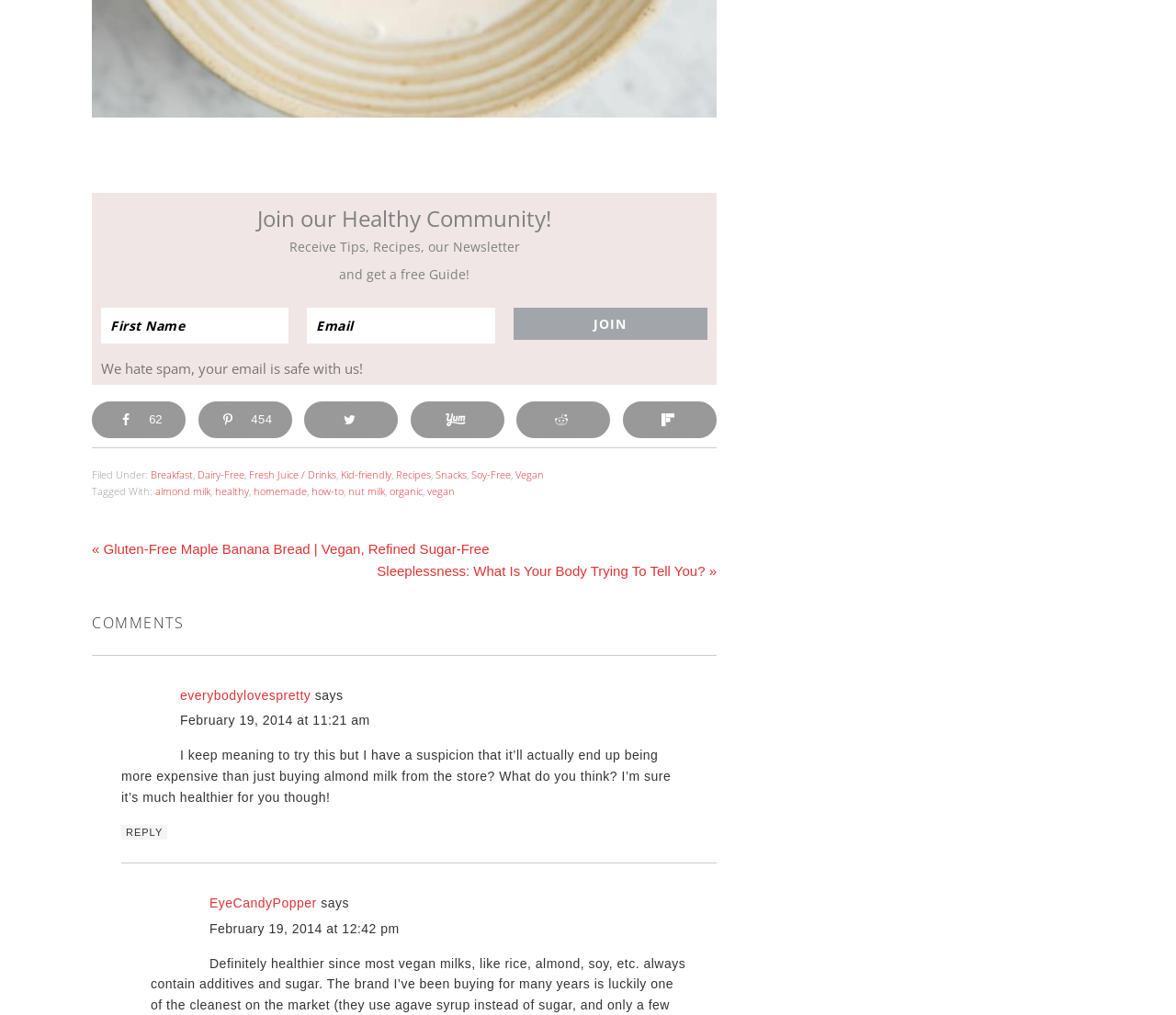Please indicate the bounding box coordinates of the element's region to be clicked to achieve the instruction: "Click JOIN". Provide the coordinates as four float numbers between 0 and 1, i.e., [left, top, right, bottom].

[0.437, 0.303, 0.602, 0.335]